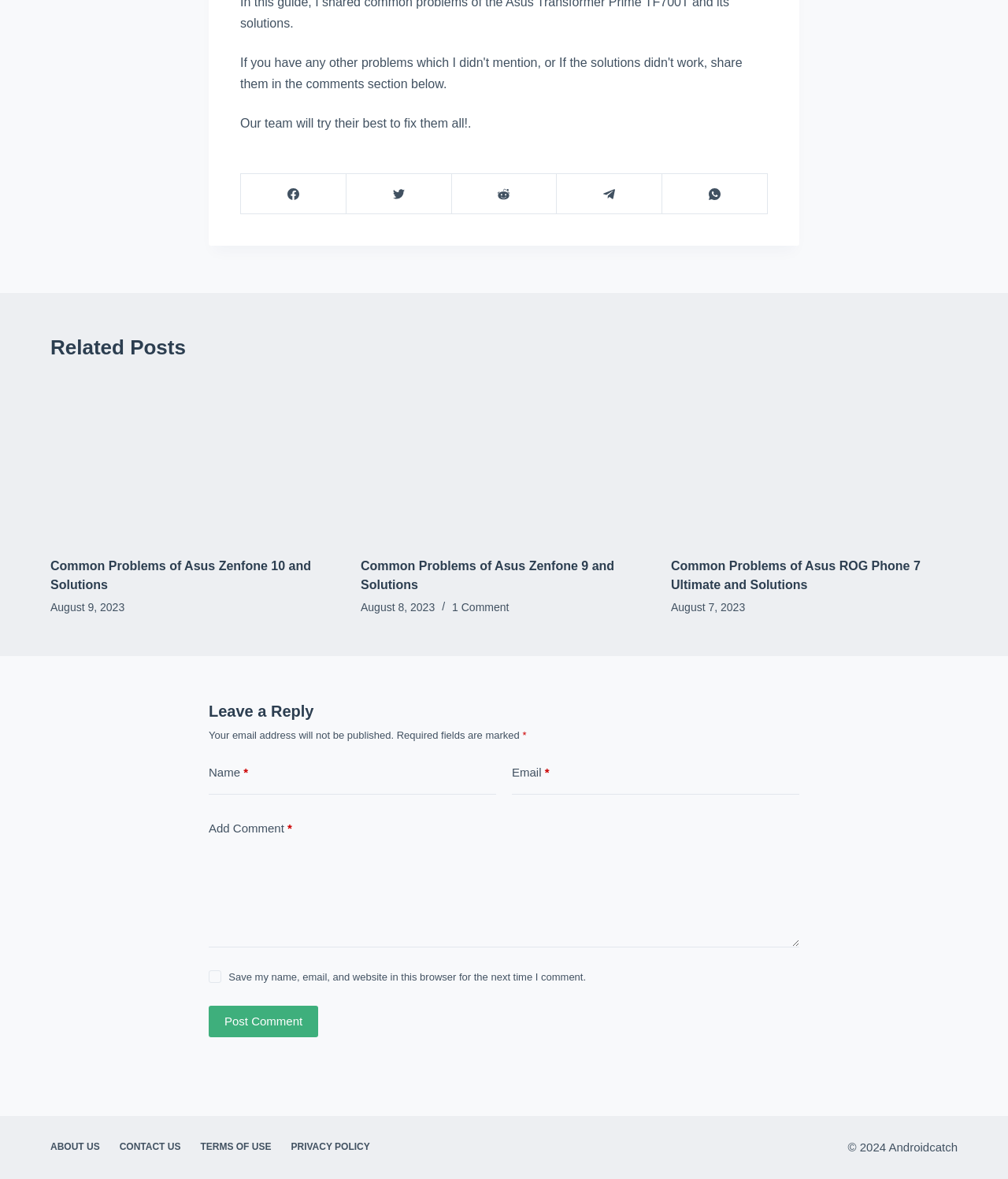Based on the element description: "aria-label="Reddit"", identify the UI element and provide its bounding box coordinates. Use four float numbers between 0 and 1, [left, top, right, bottom].

[0.448, 0.148, 0.553, 0.182]